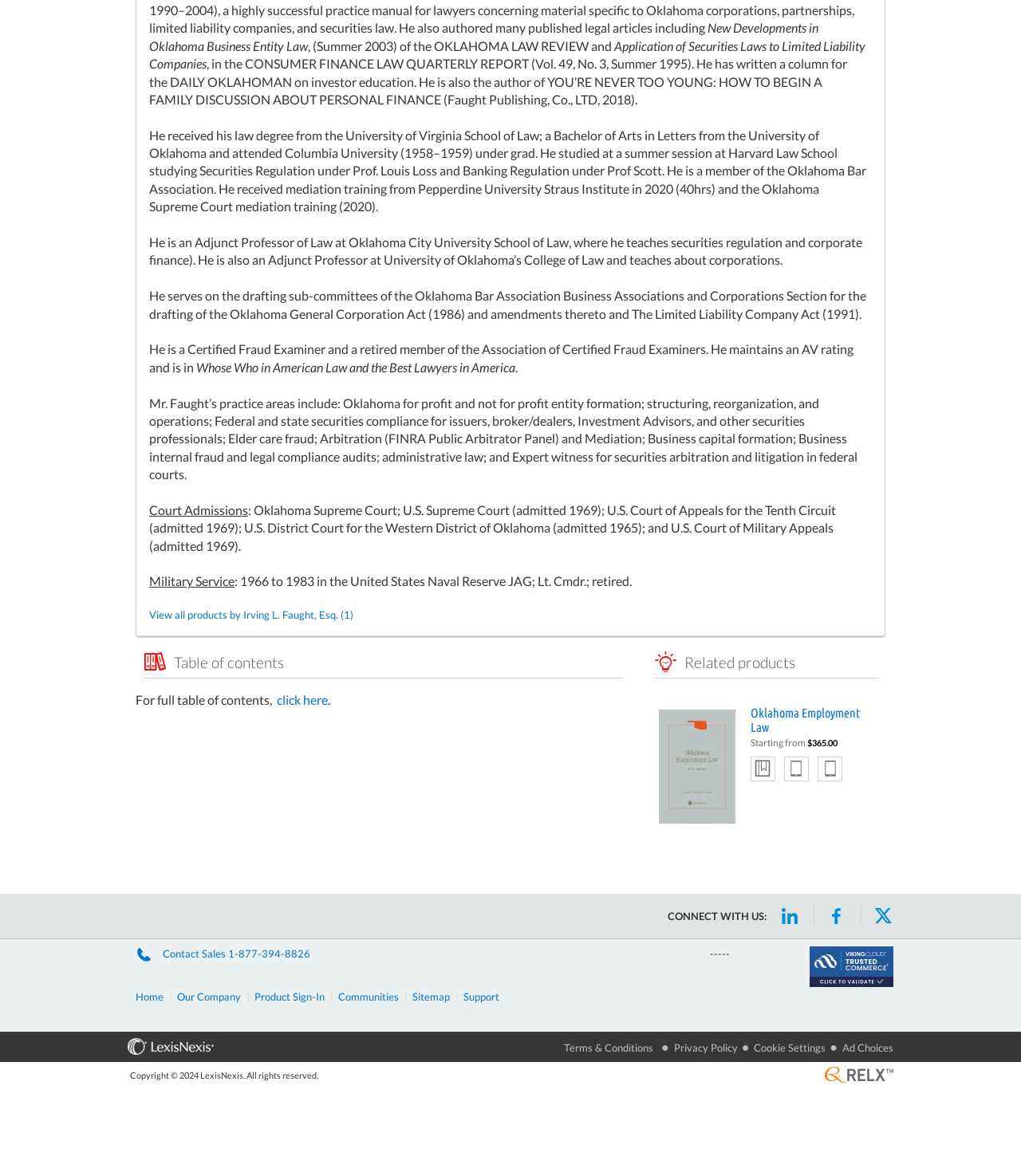What is the name of the book written by Irving L. Faught?
Please give a detailed and thorough answer to the question, covering all relevant points.

The webpage mentions that Irving L. Faught is the author of 'YOU'RE NEVER TOO YOUNG: HOW TO BEGIN A FAMILY DISCUSSION ABOUT PERSONAL FINANCE (Faught Publishing, Co., LTD, 2018)', which indicates that the name of the book written by him is 'YOU'RE NEVER TOO YOUNG'.